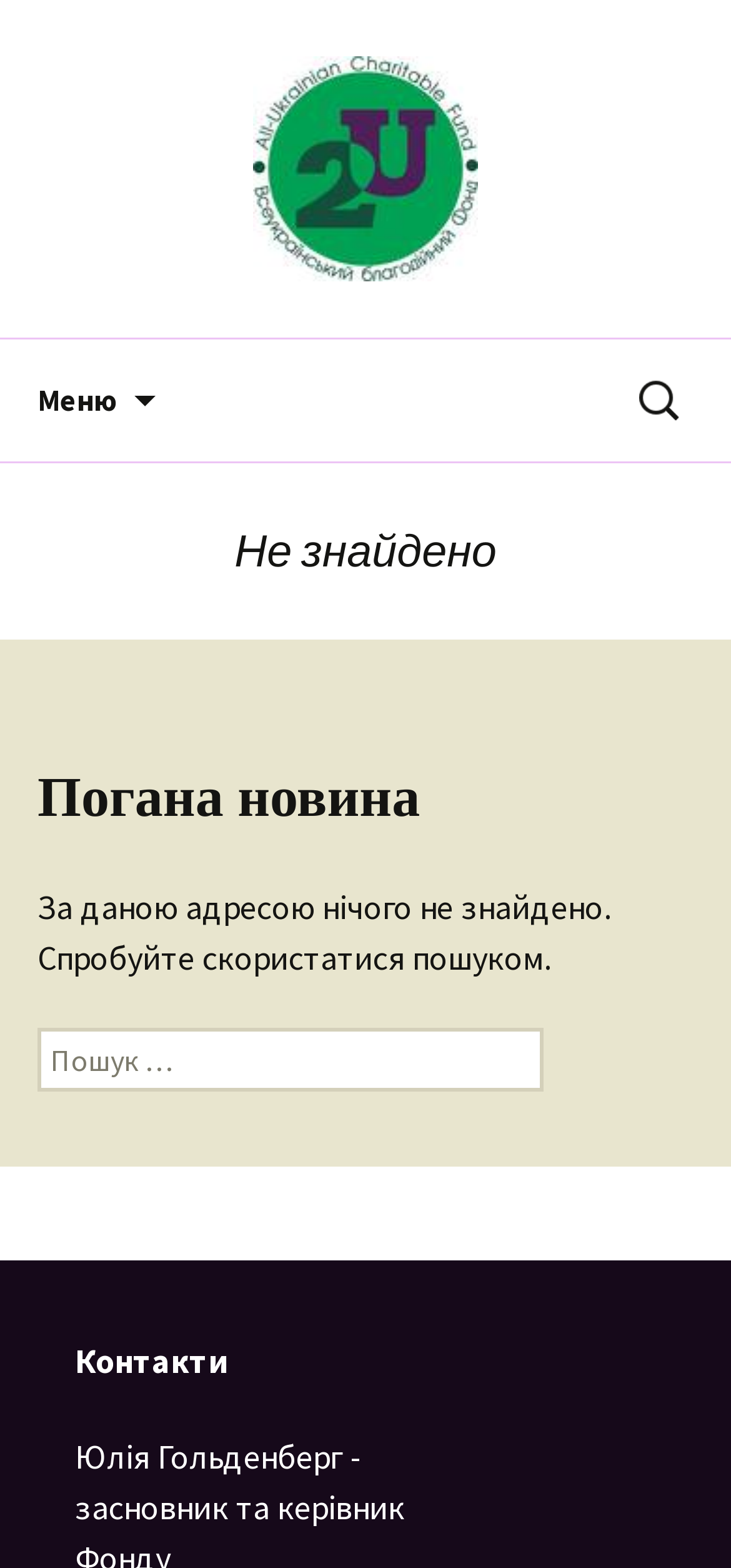What is the message on the page? Look at the image and give a one-word or short phrase answer.

Page not found